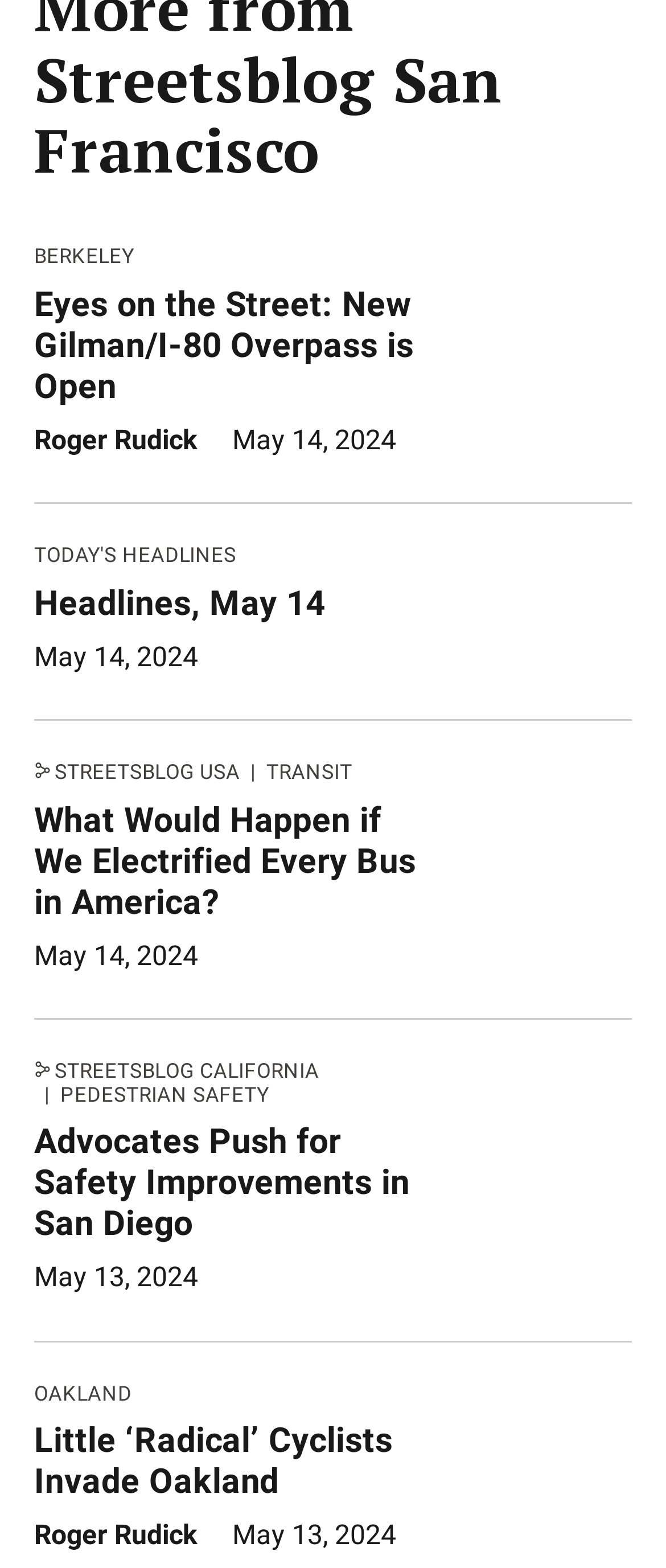Who wrote the latest article?
From the details in the image, answer the question comprehensively.

I looked for the most recent date mentioned on the page, which is 'May 14, 2024', and found the corresponding author name, 'Roger Rudick', next to it.